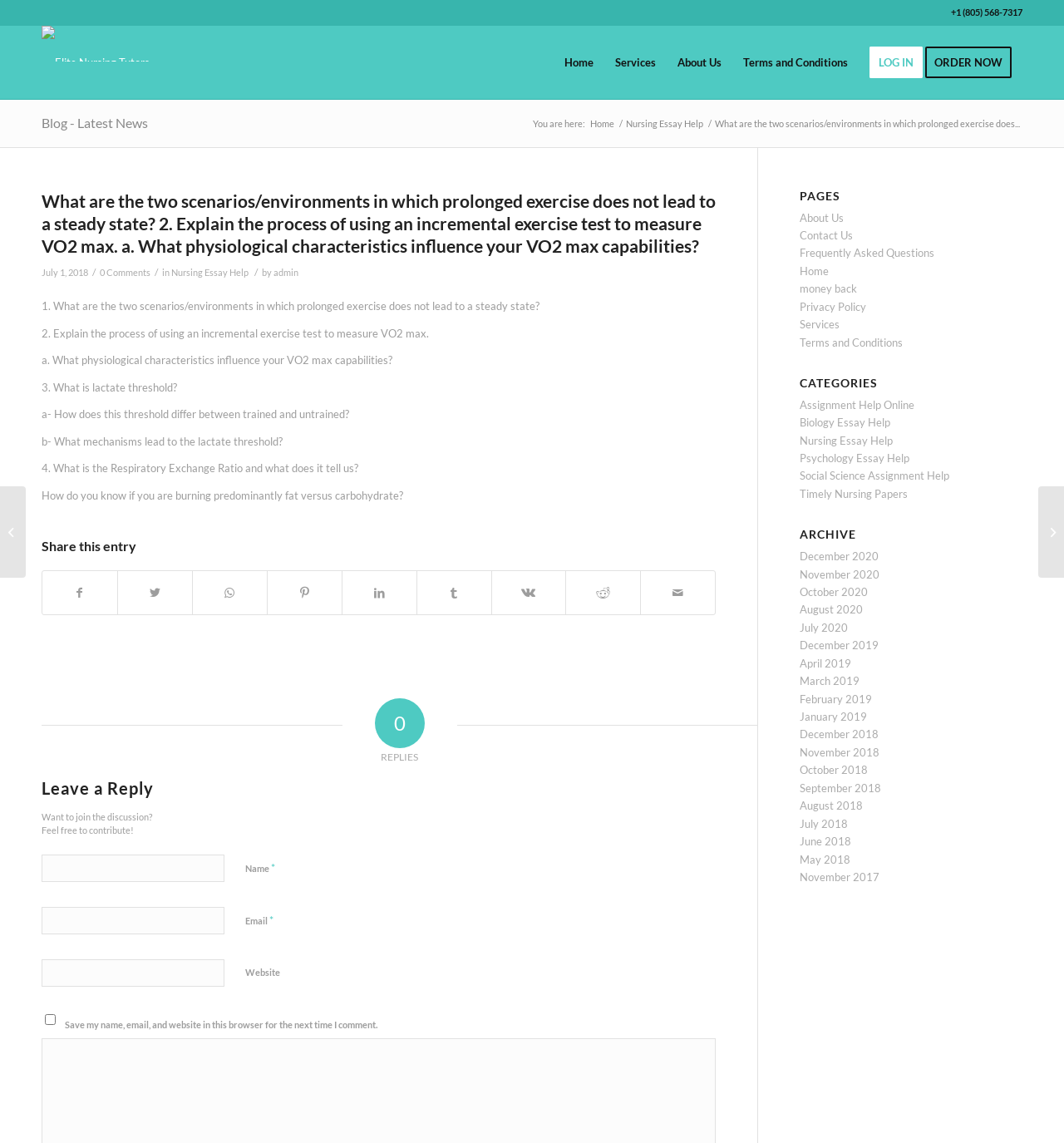Generate the main heading text from the webpage.

What are the two scenarios/environments in which prolonged exercise does not lead to a steady state? 2. Explain the process of using an incremental exercise test to measure VO2 max. a. What physiological characteristics influence your VO2 max capabilities?